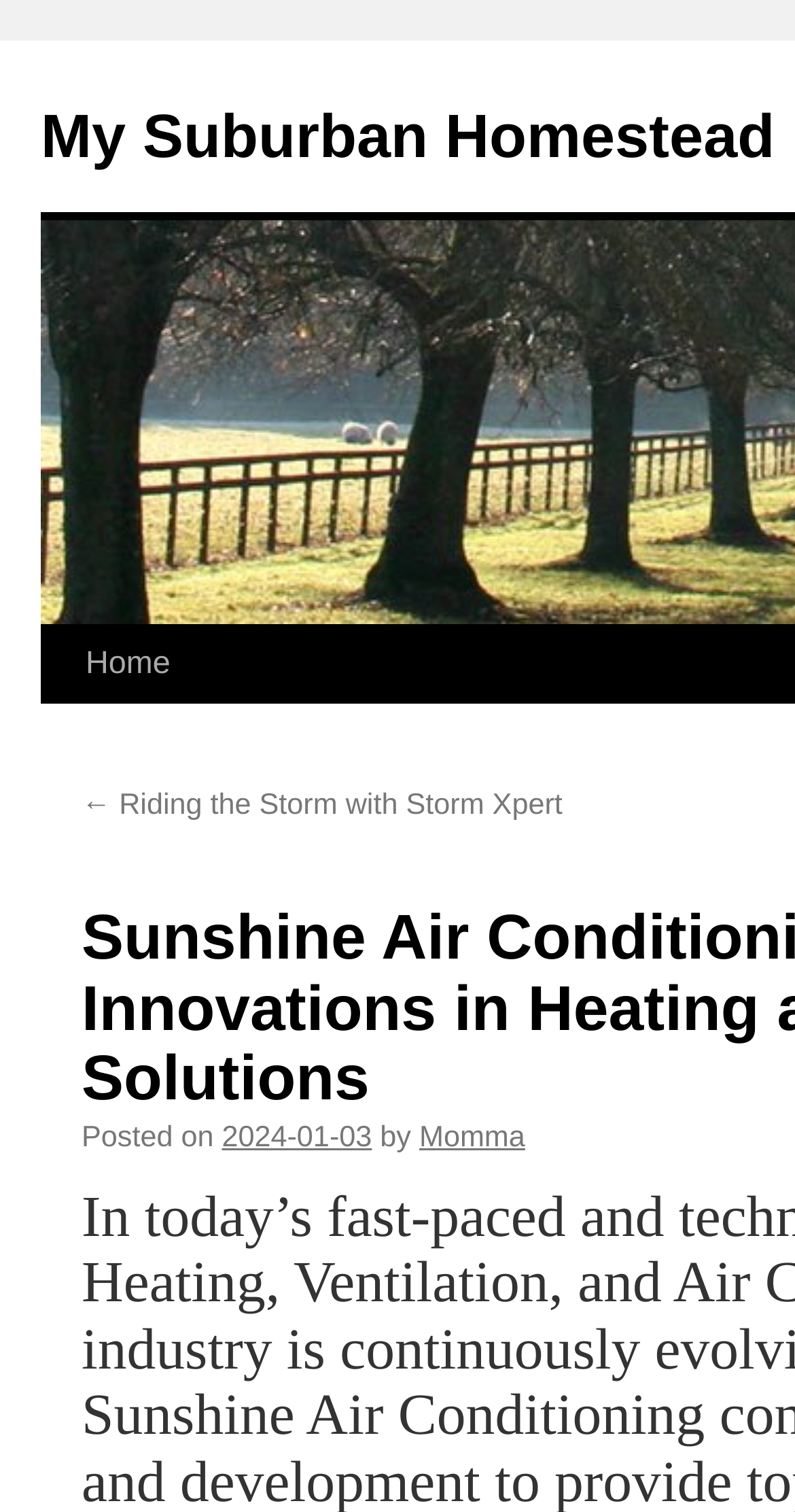Explain in detail what is displayed on the webpage.

The webpage is about Sunshine Air Conditioning, with a focus on heating and cooling solutions. At the top left, there is a link to "My Suburban Homestead". Below it, a "Skip to content" link is positioned. To the right of these links, a navigation menu starts with a "Home" link, followed by an arrow pointing to the left, labeled "Riding the Storm with Storm Xpert". 

Below the navigation menu, a blog post is displayed. The post's metadata is shown, including the text "Posted on" followed by the date "2024-01-03", and then the author's name "Momma".